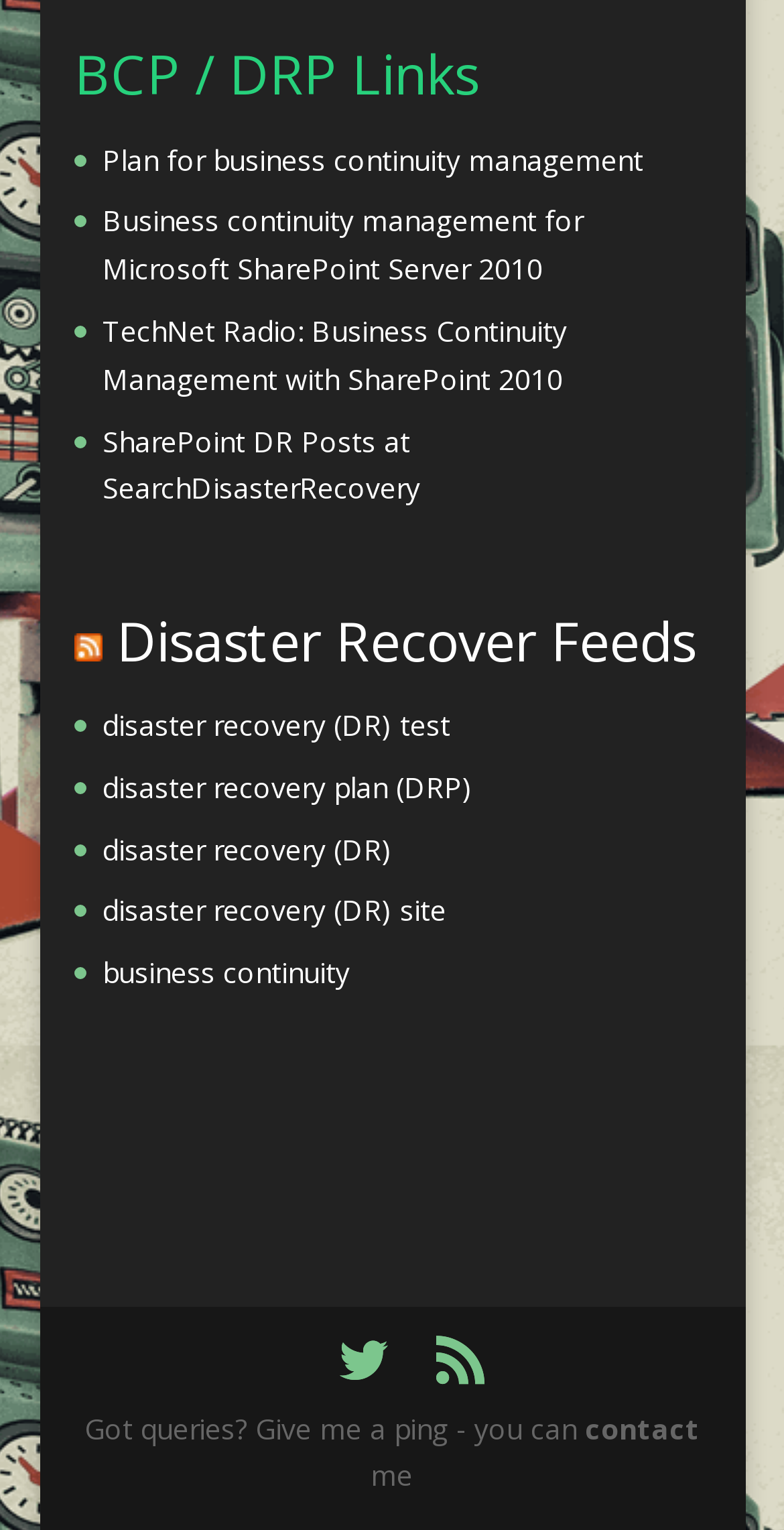Could you highlight the region that needs to be clicked to execute the instruction: "Contact us"?

None